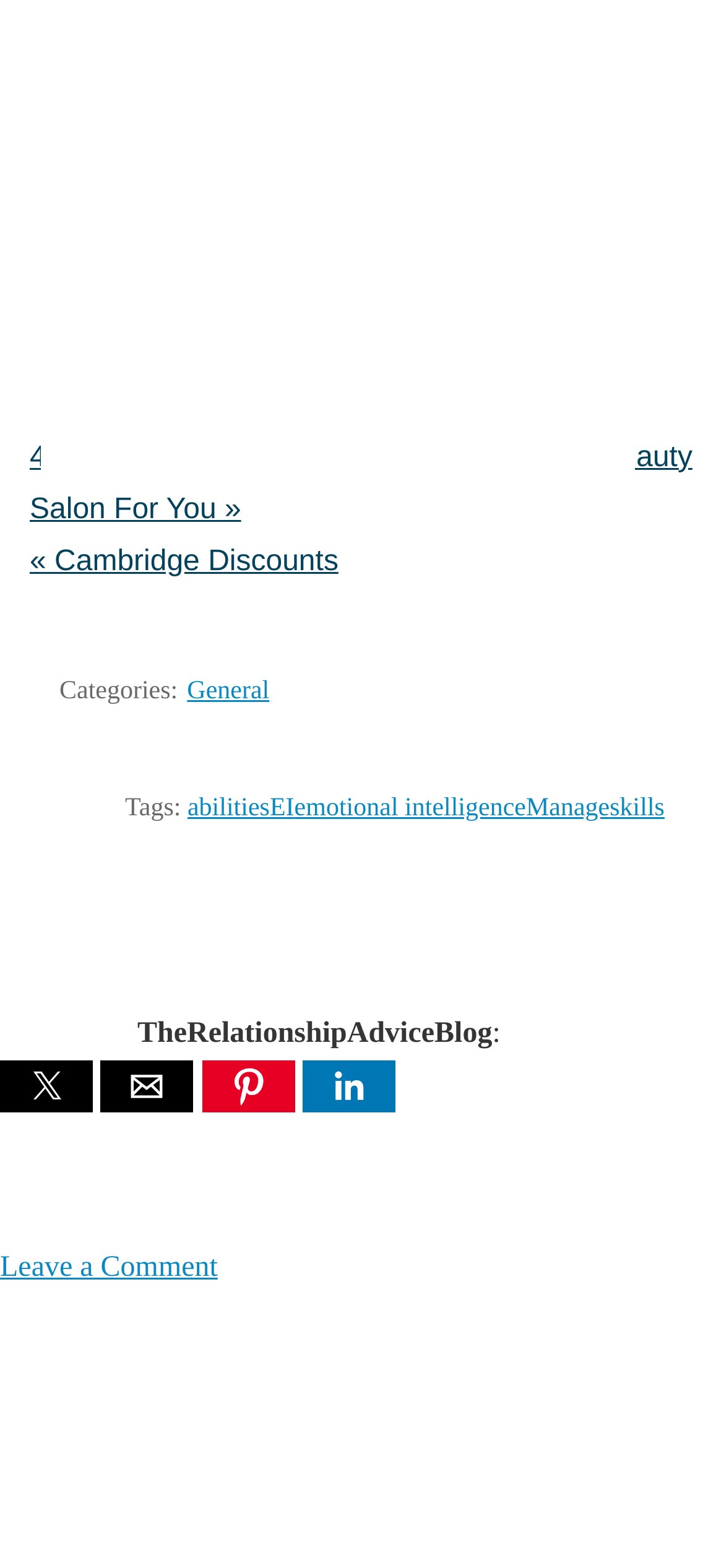How many social media sharing buttons are there?
Answer the question with a thorough and detailed explanation.

I counted the number of social media sharing buttons by looking at the button elements with OCR text 'twitter', 'email', 'pinterest', and 'linkedin' which are located at the bottom of the webpage.